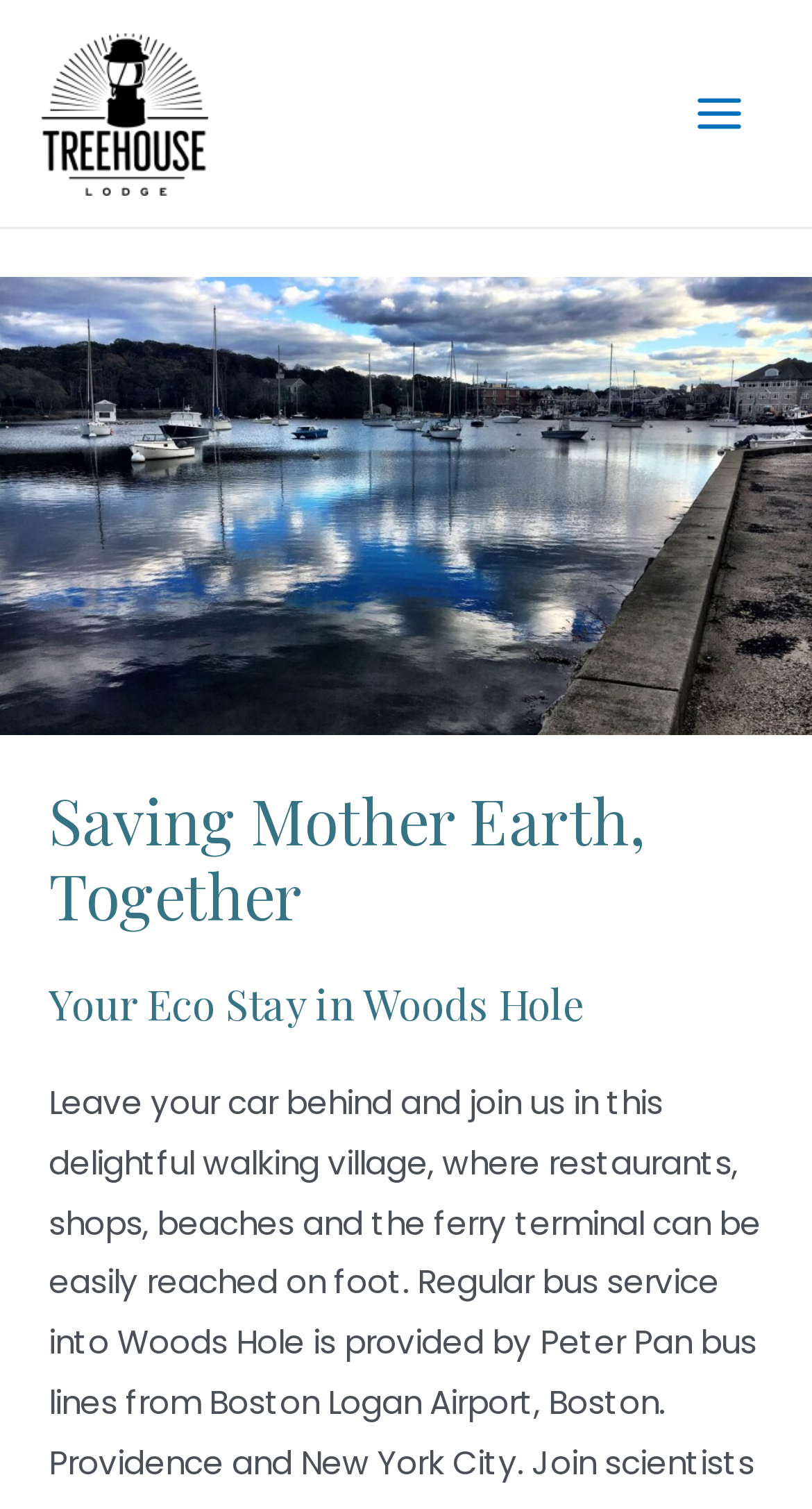Analyze the image and give a detailed response to the question:
What is the main menu button located?

The button element with the description 'Main Menu' has a bounding box coordinate of [0.825, 0.042, 0.949, 0.109], which indicates that it is located at the top-right corner of the page.